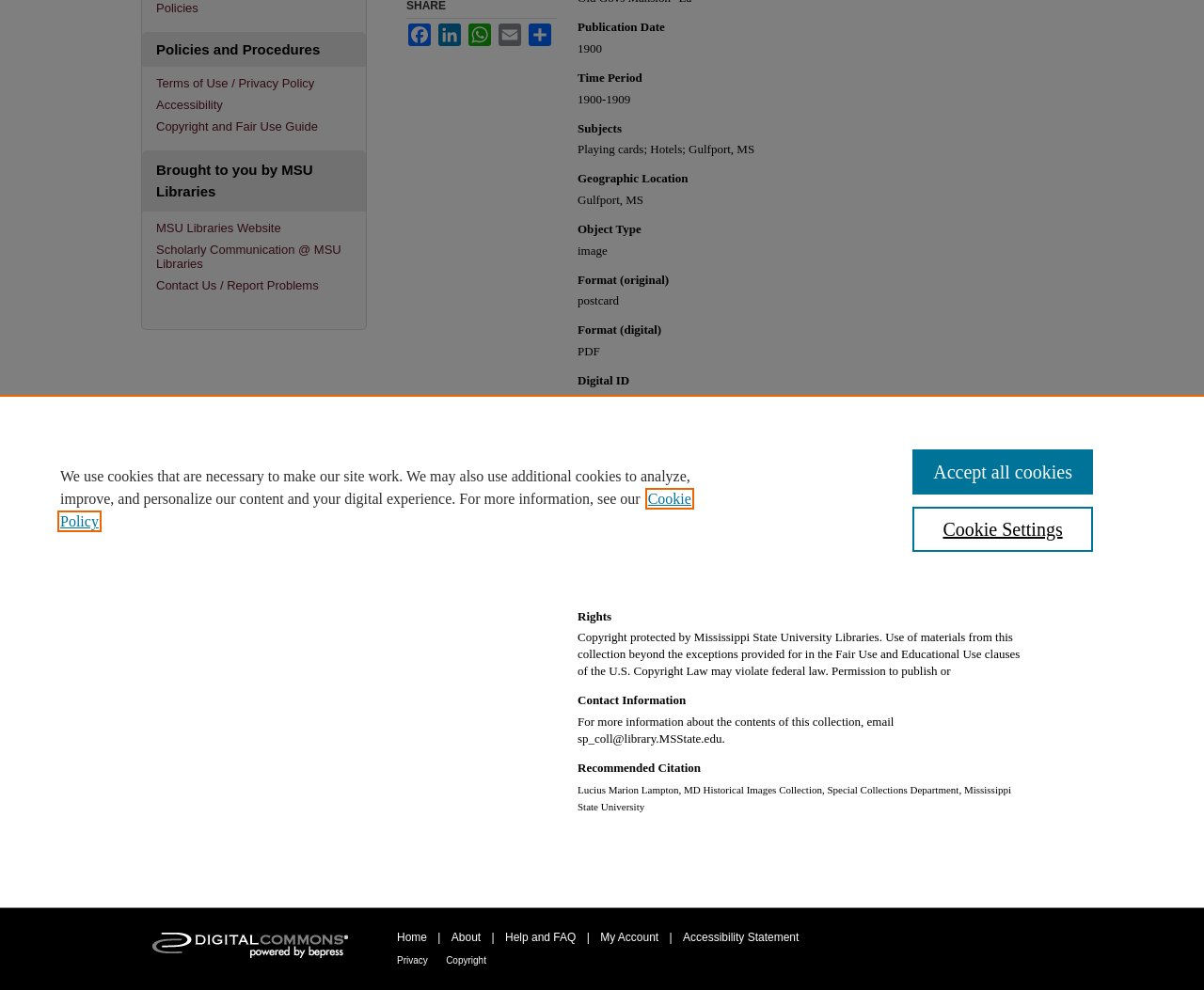Provide the bounding box coordinates in the format (top-left x, top-left y, bottom-right x, bottom-right y). All values are floating point numbers between 0 and 1. Determine the bounding box coordinate of the UI element described as: Elsevier - Digital Commons

[0.117, 0.916, 0.305, 1.0]